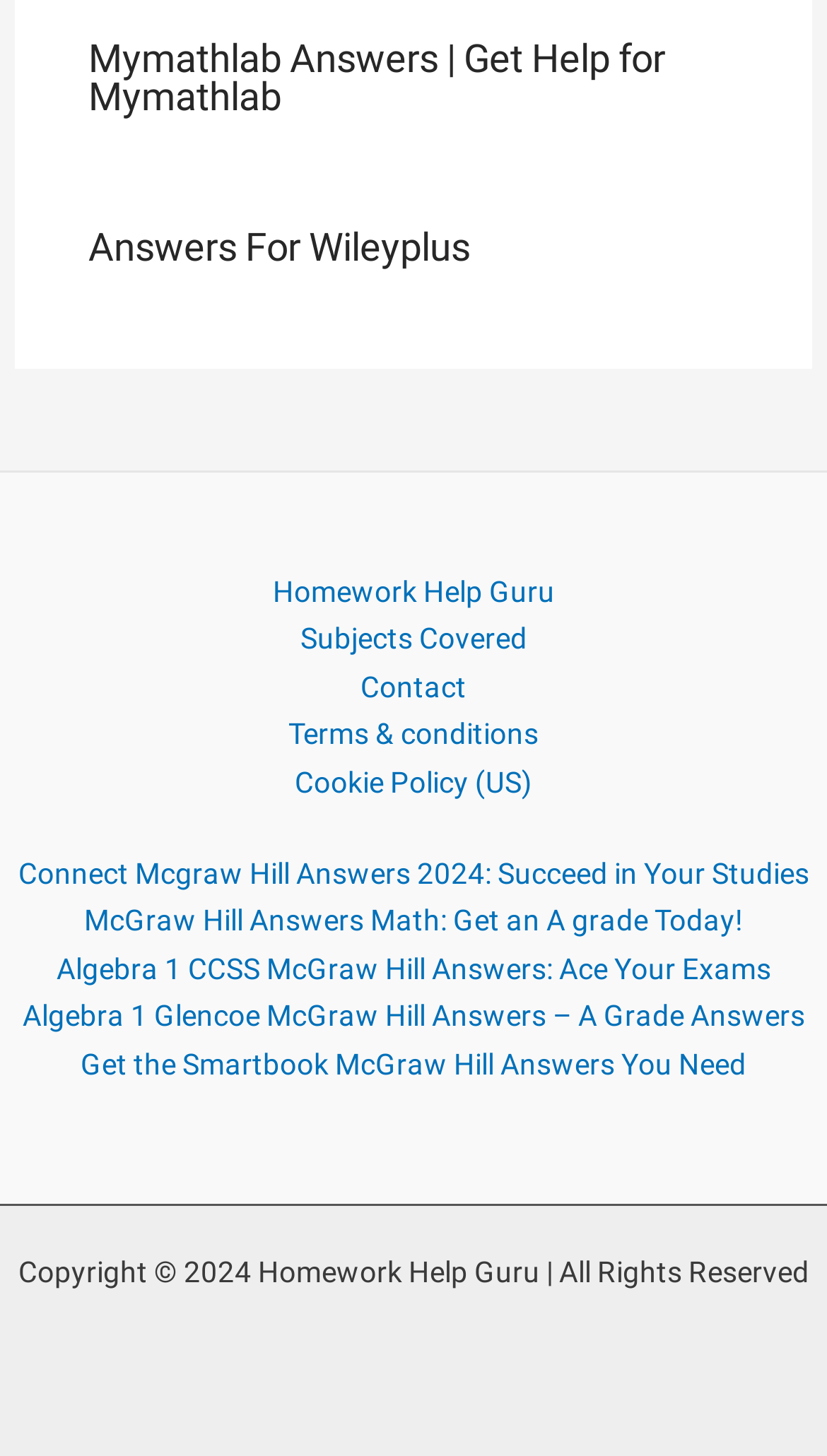What is the purpose of the 'Contact' link?
Please elaborate on the answer to the question with detailed information.

The 'Contact' link is likely provided for users to get in touch with the website administrators or support team, possibly to ask questions, provide feedback, or request assistance with their homework.